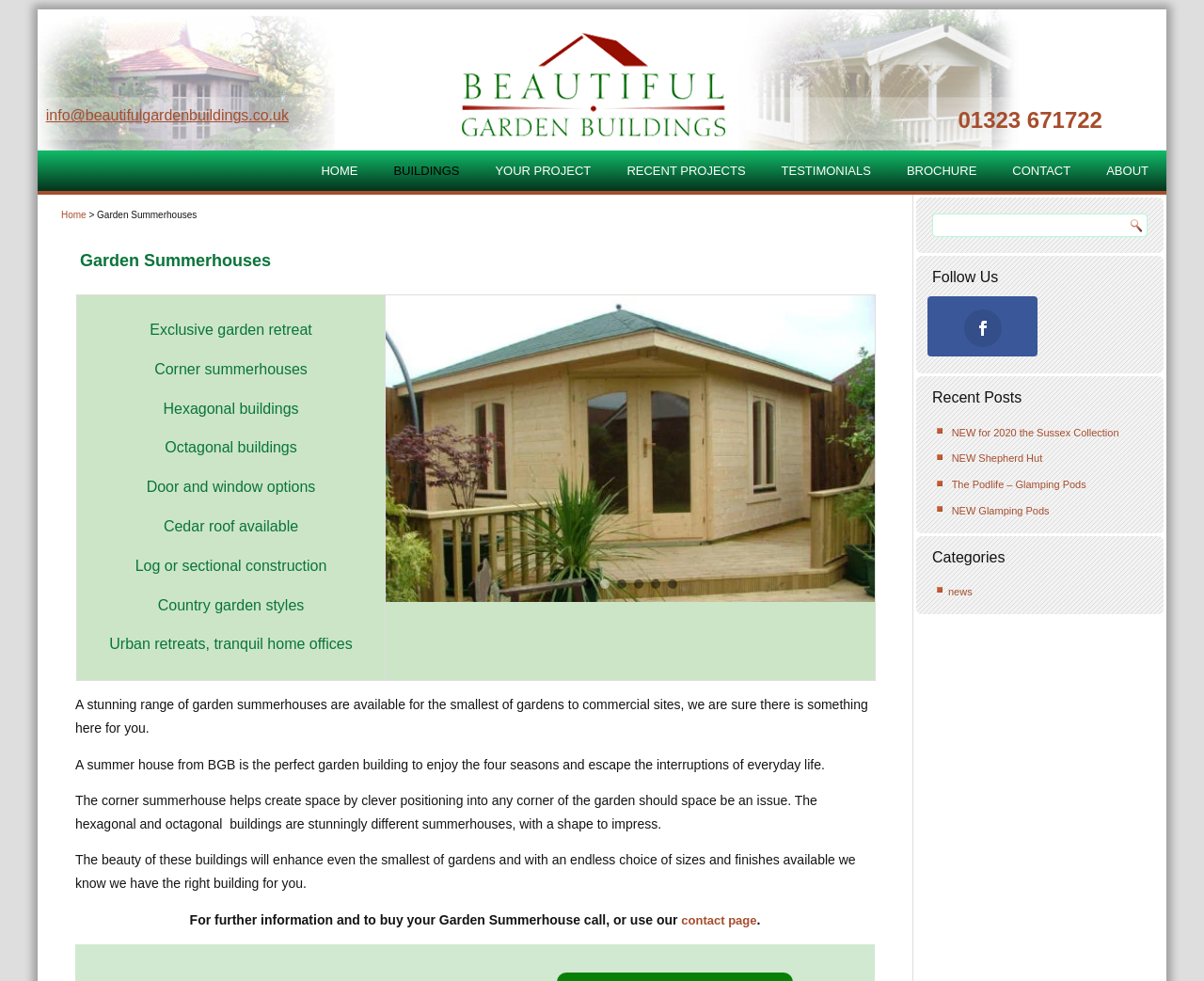Please reply to the following question using a single word or phrase: 
What is the purpose of a summer house from BGB?

To enjoy four seasons and escape daily life